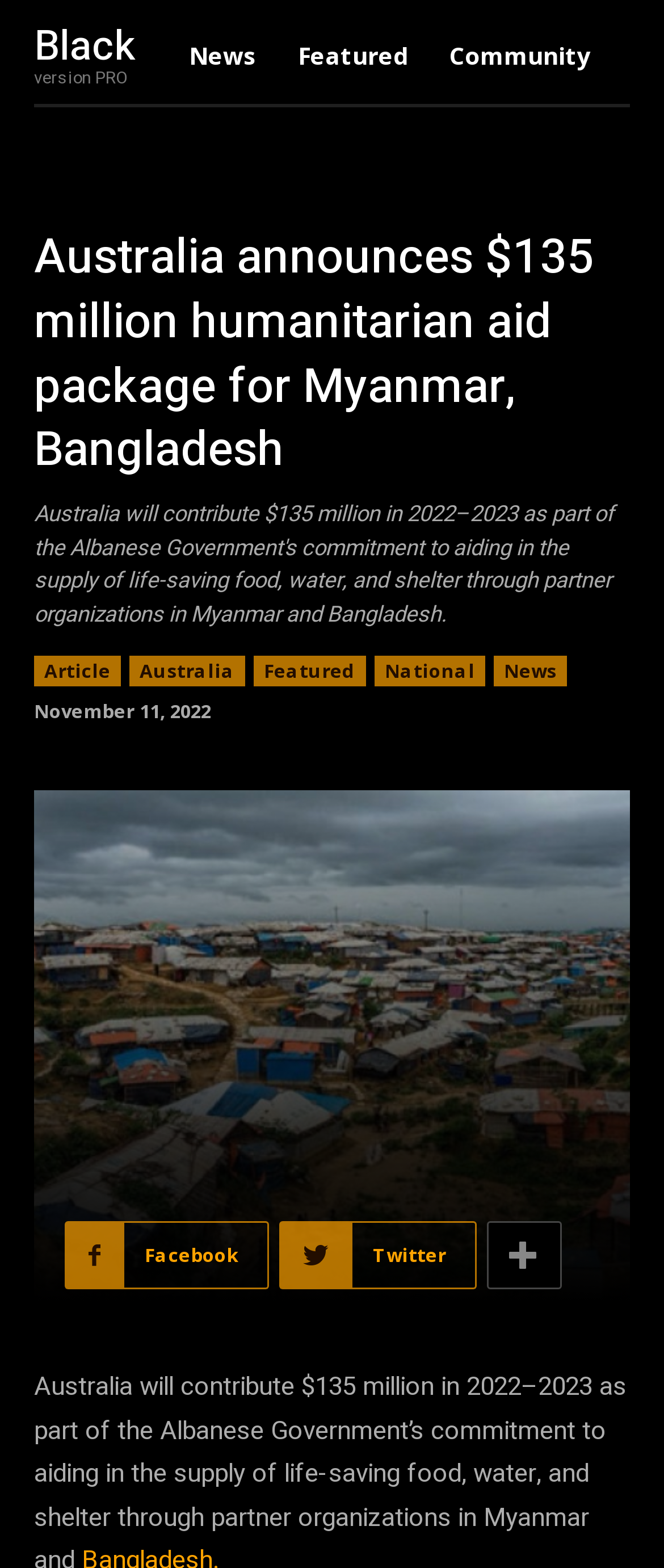Determine the bounding box coordinates for the HTML element described here: "Privacy Policy".

None